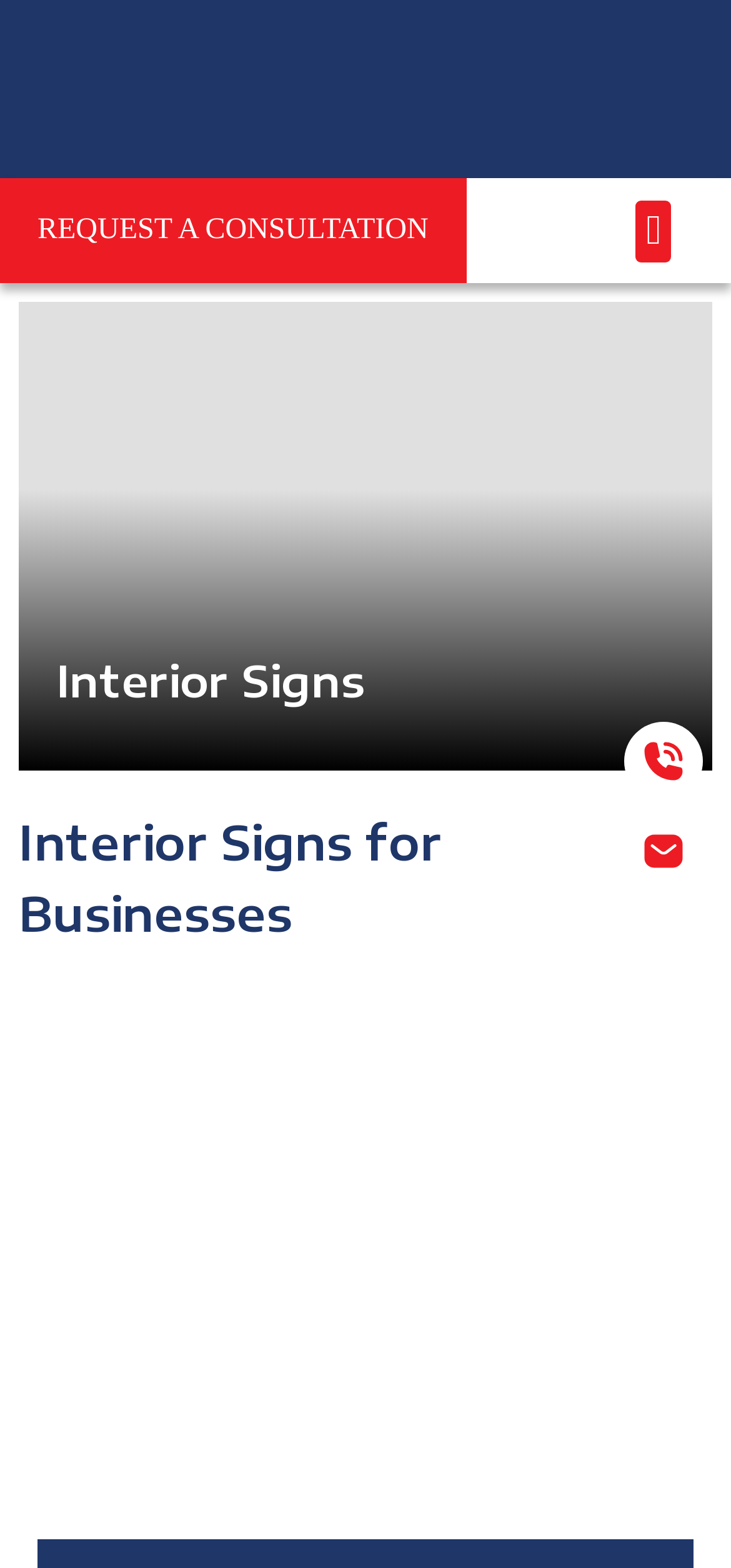Elaborate on the different components and information displayed on the webpage.

The webpage is about interior signs for businesses, with a focus on their importance for success. At the top of the page, there is a navigation menu toggle button on the right side, and a link to request a consultation on the left side. Below this, there is a prominent heading that reads "Interior Signs" and a subheading that reads "Interior Signs for Businesses". 

Following this, there are two paragraphs of text that discuss the impact of indoor signs on employees, customers, and clients. The first paragraph talks about how cool signage can make a person smile, while the second paragraph explains how subtle details can have a significant impact.

On the right side of the page, there are two links, each accompanied by an image. These links and images are positioned near the middle of the page, and are likely related to the topic of interior signs. Overall, the page has a clear structure, with a focus on the importance of interior signs and some visual elements to support the text.